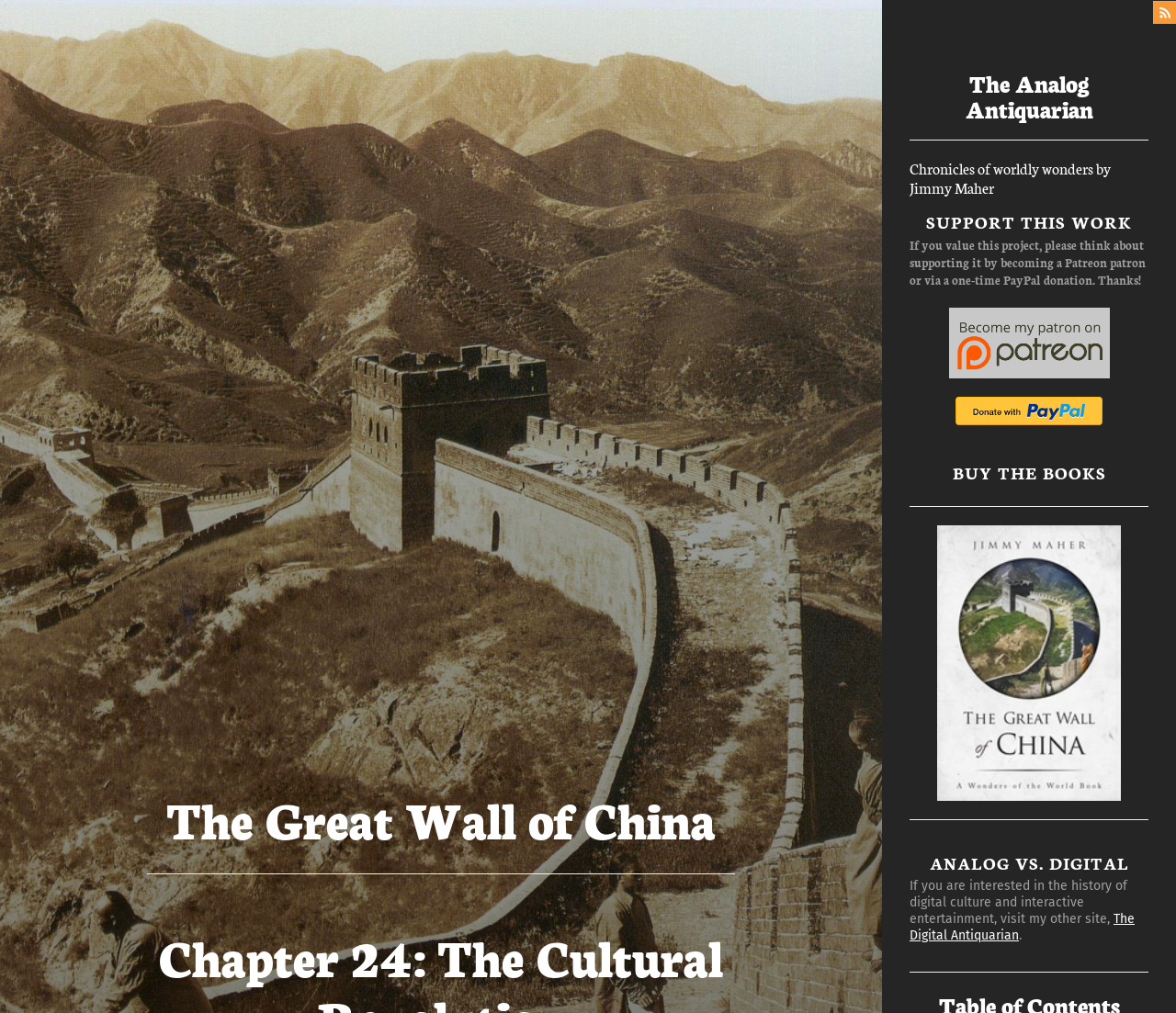Detail the features and information presented on the webpage.

This webpage is about "The Cultural Revolution" and appears to be a chapter from a book or a blog post. At the top-right corner, there is a small image and a link. Below this, the title "The Analog Antiquarian" is displayed prominently. 

Underneath the title, there is a brief description that reads "Chronicles of worldly wonders by Jimmy Maher". To the right of this description, a menu section is located, which contains several options. 

The main content of the webpage is divided into several sections. The first section is about supporting the work, where the author requests readers to consider supporting the project through Patreon or a one-time PayPal donation. There are buttons and links to facilitate this process.

The next section is about buying books, which features a horizontal separator line above it. This section contains four links to different book covers, each with a corresponding image. These links are arranged horizontally and take up a significant portion of the webpage.

Below the book section, there is another horizontal separator line, followed by a section titled "ANALOG VS. DIGITAL". This section contains a brief text about the history of digital culture and interactive entertainment, along with a link to another website called "The Digital Antiquarian".

Finally, at the bottom-left corner of the webpage, there is a section about "The Great Wall of China", which appears to be a separate topic or a related article.